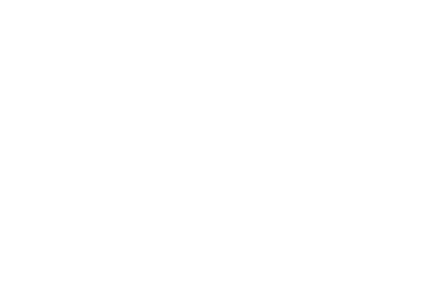What types of accommodations are available?
Give a comprehensive and detailed explanation for the question.

The image showcases the availability of long-term accommodations tailored to various needs, from fully equipped apartments to guest house-style offerings, highlighting the diversity of living conditions in Brno.